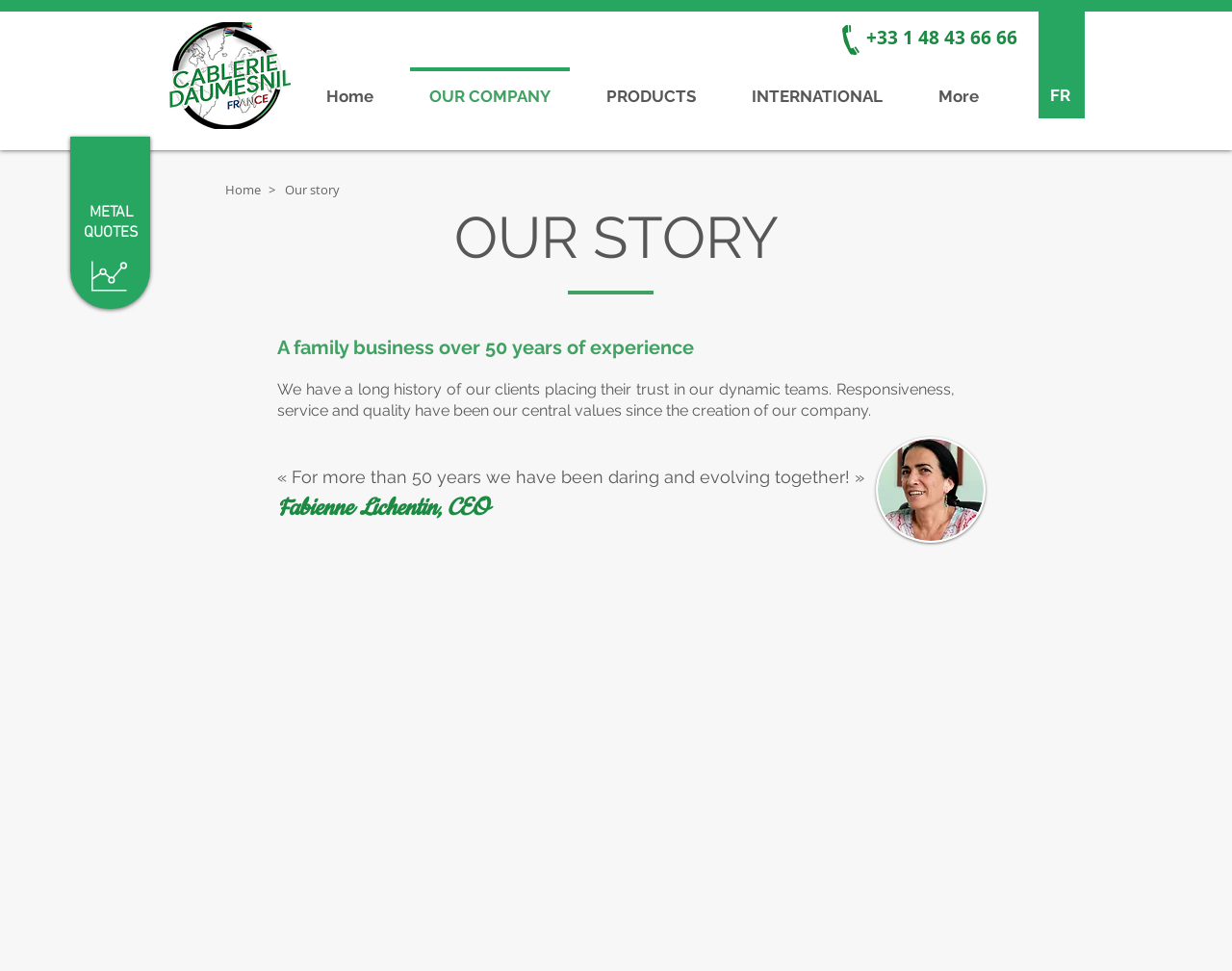Please find the bounding box coordinates of the section that needs to be clicked to achieve this instruction: "Submit a comment".

None